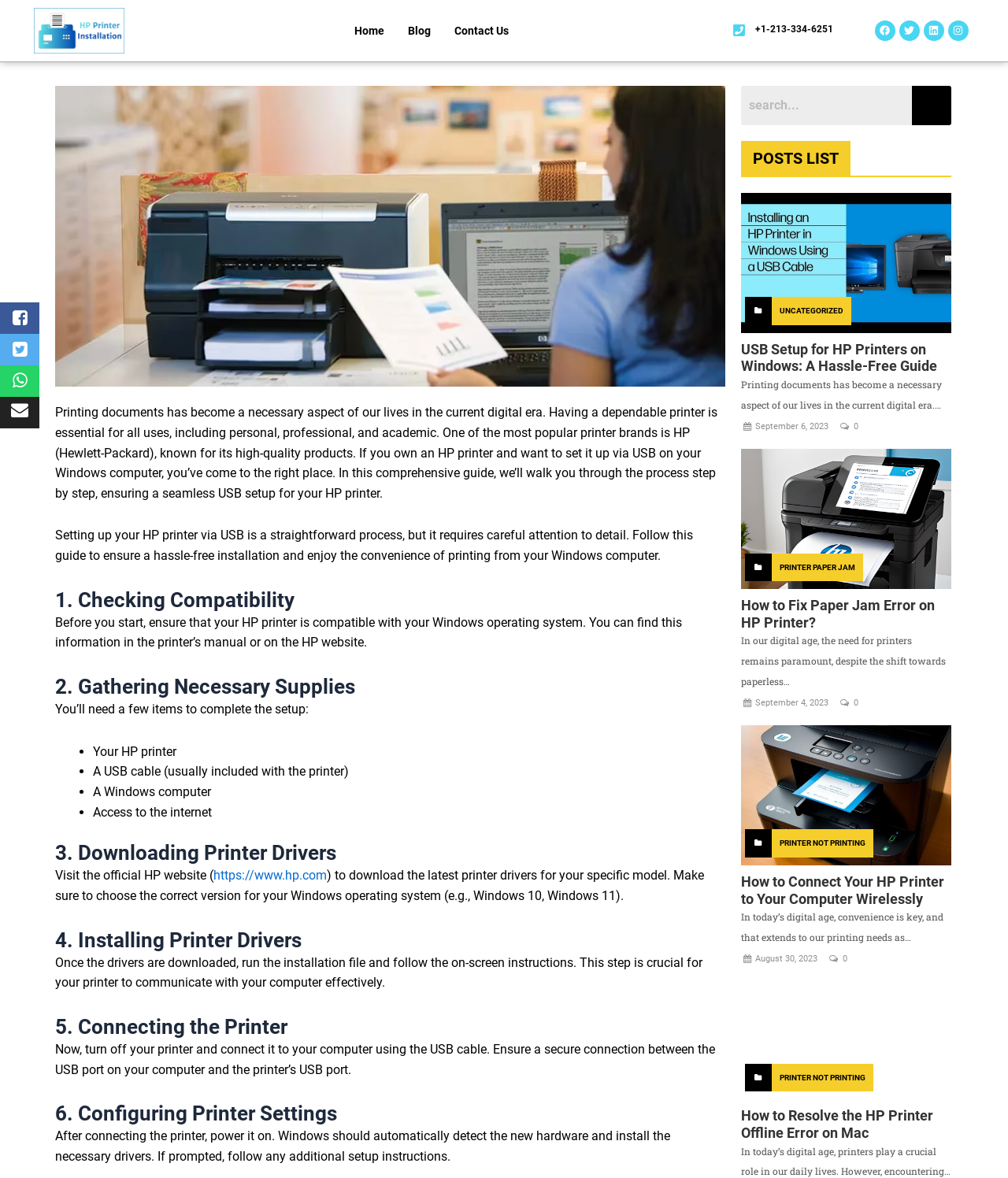What is the purpose of this guide?
Observe the image and answer the question with a one-word or short phrase response.

USB setup for HP printers on Windows